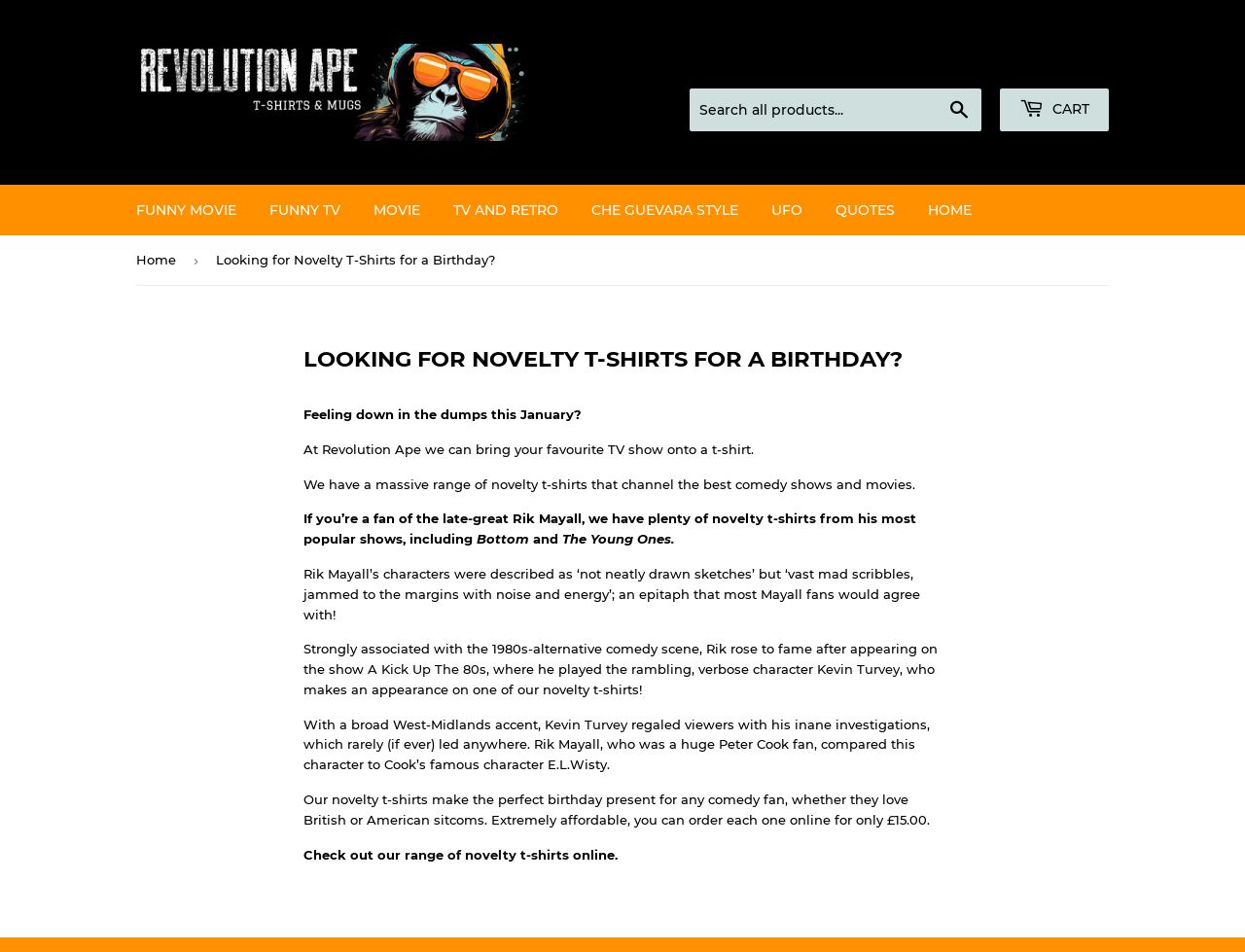Please answer the following query using a single word or phrase: 
What is the theme of the novelty t-shirts?

Comedy shows and movies